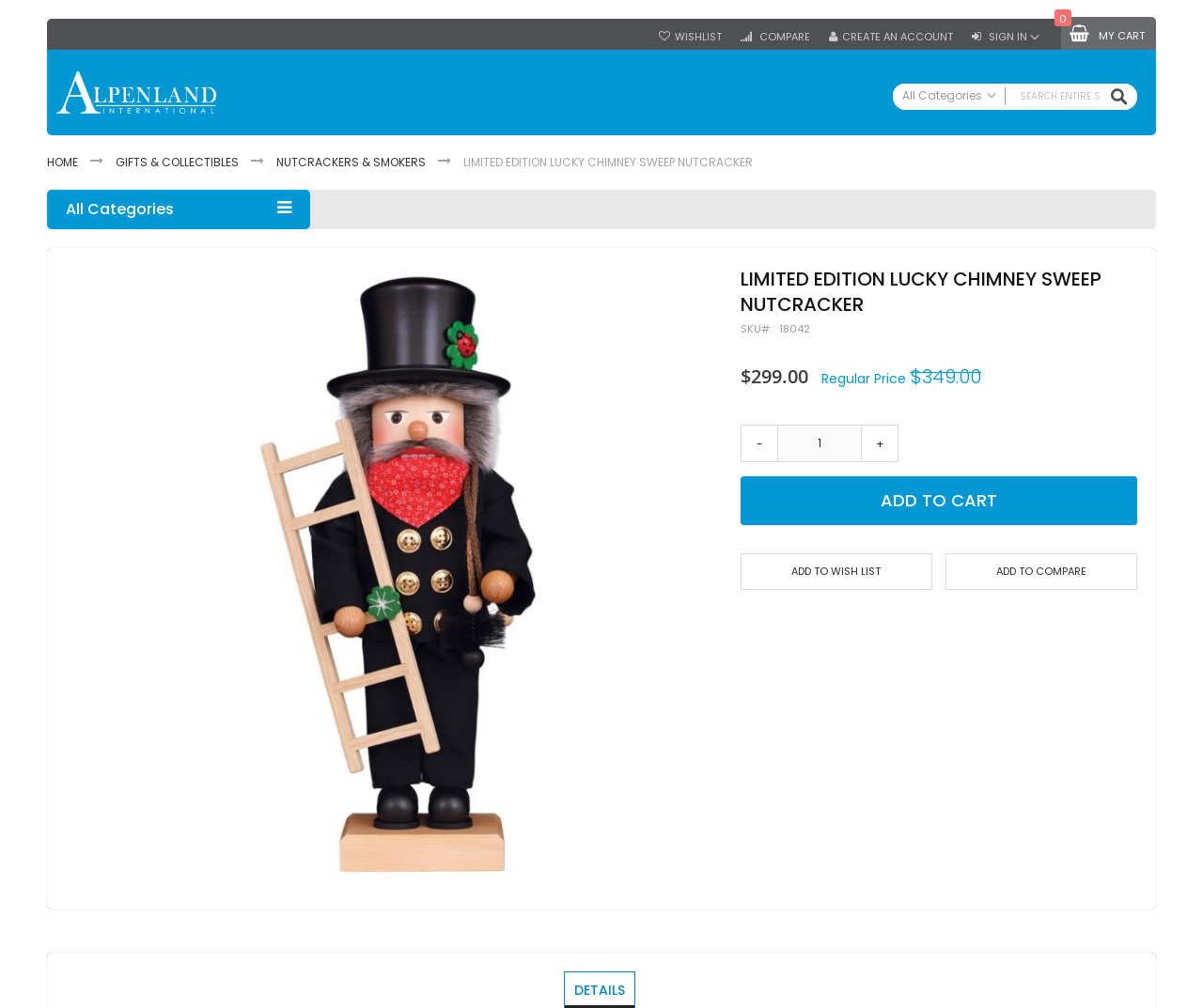Identify the main heading of the webpage and provide its text content.

LIMITED EDITION LUCKY CHIMNEY SWEEP NUTCRACKER